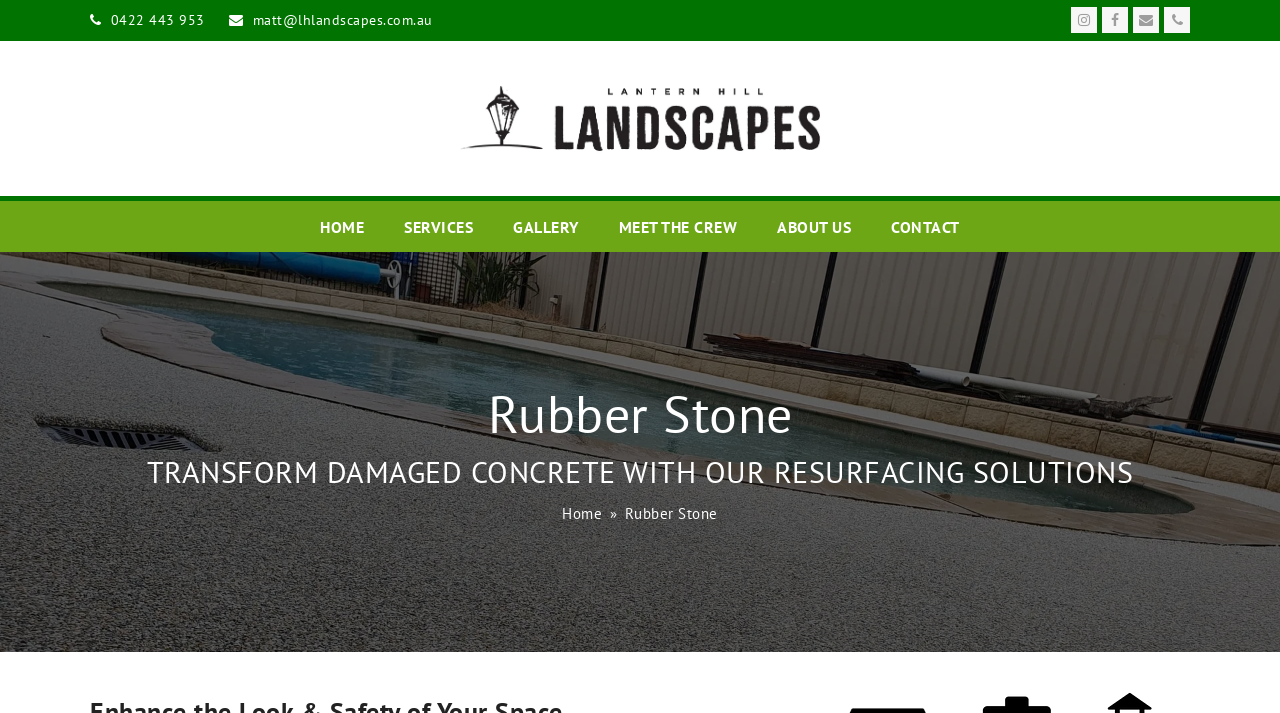Find the bounding box coordinates of the element's region that should be clicked in order to follow the given instruction: "Open Instagram". The coordinates should consist of four float numbers between 0 and 1, i.e., [left, top, right, bottom].

[0.837, 0.01, 0.857, 0.046]